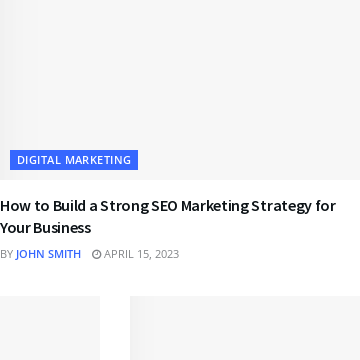What is the publication date of the article?
Please answer the question as detailed as possible based on the image.

The publication date is mentioned below the title of the article, providing information about when the article was published.